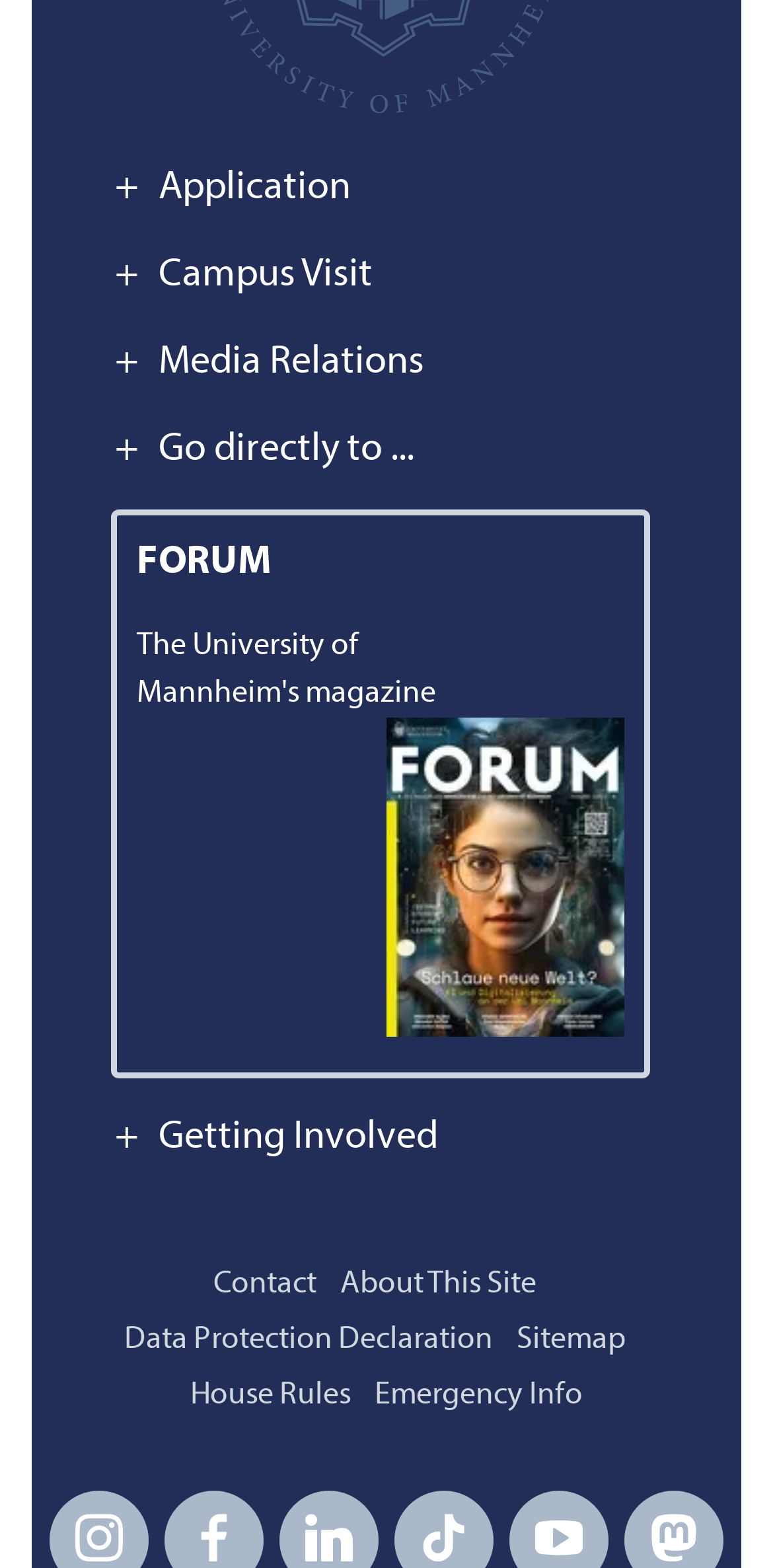Find the bounding box coordinates of the element to click in order to complete this instruction: "Go to the Sitemap". The bounding box coordinates must be four float numbers between 0 and 1, denoted as [left, top, right, bottom].

[0.668, 0.844, 0.809, 0.865]